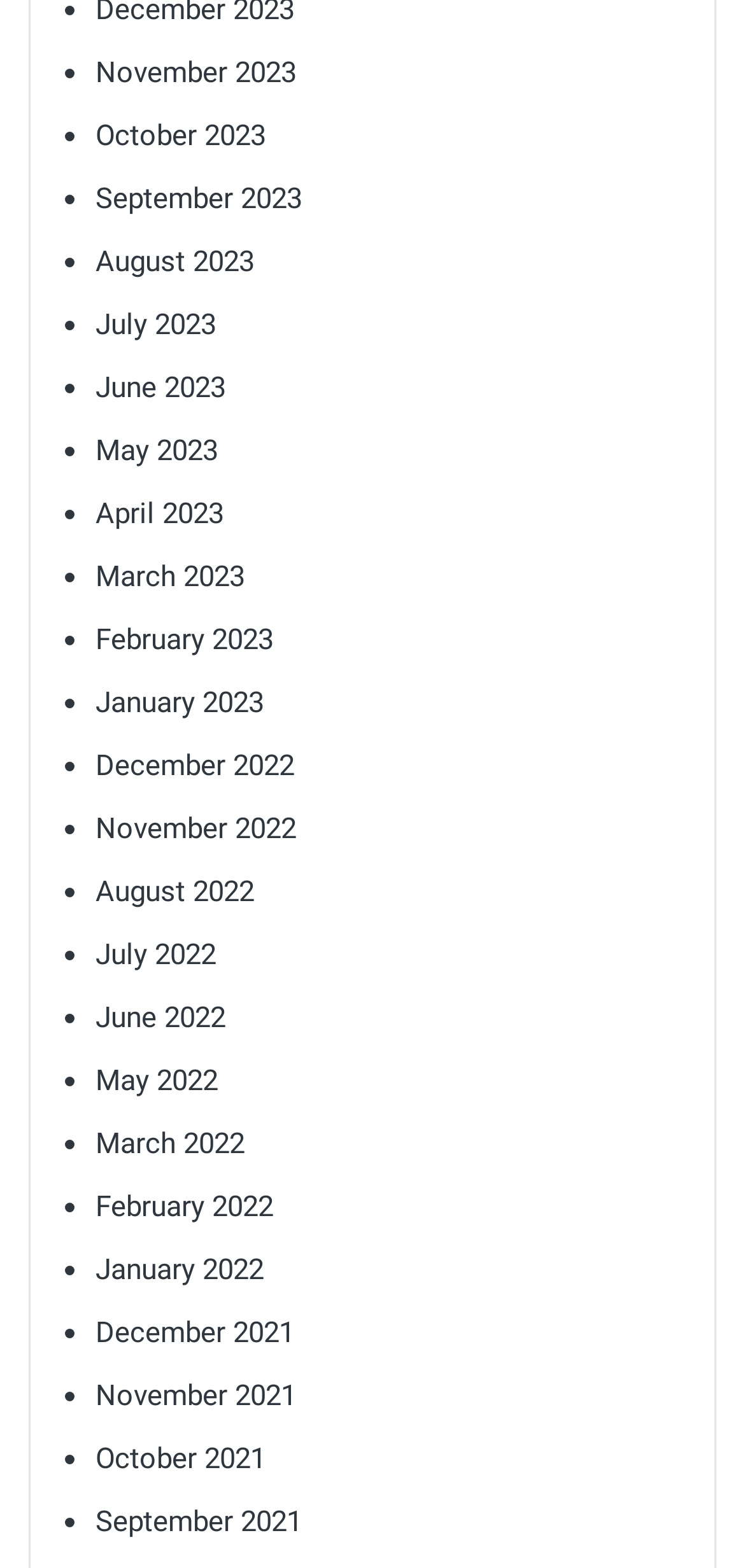How many months are listed in total?
Answer the question with a detailed explanation, including all necessary information.

I counted the number of links in the list, and there are 24 months listed, ranging from November 2023 to November 2021.